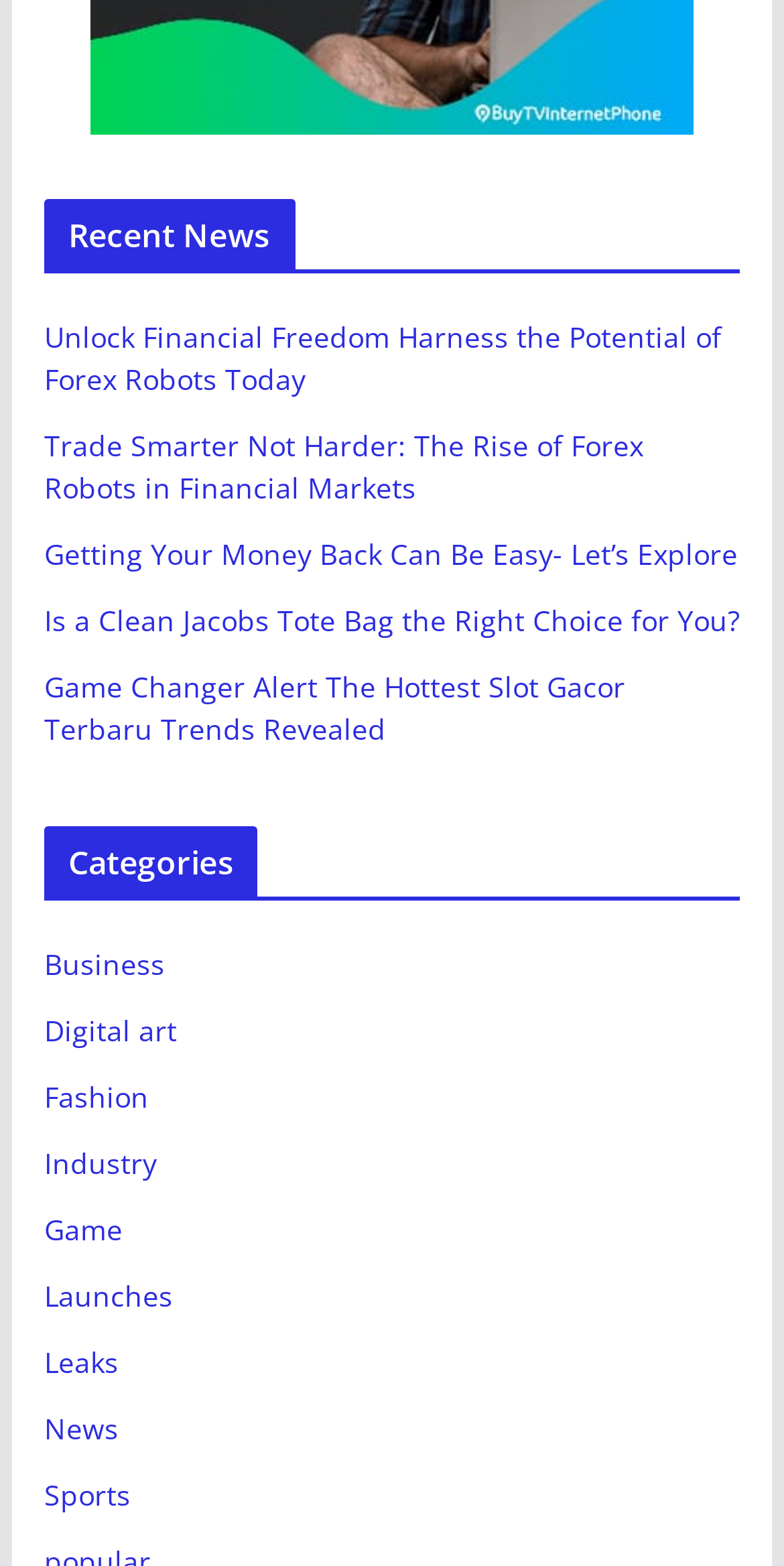Give a one-word or short phrase answer to the question: 
What is the last category in the list?

Sports